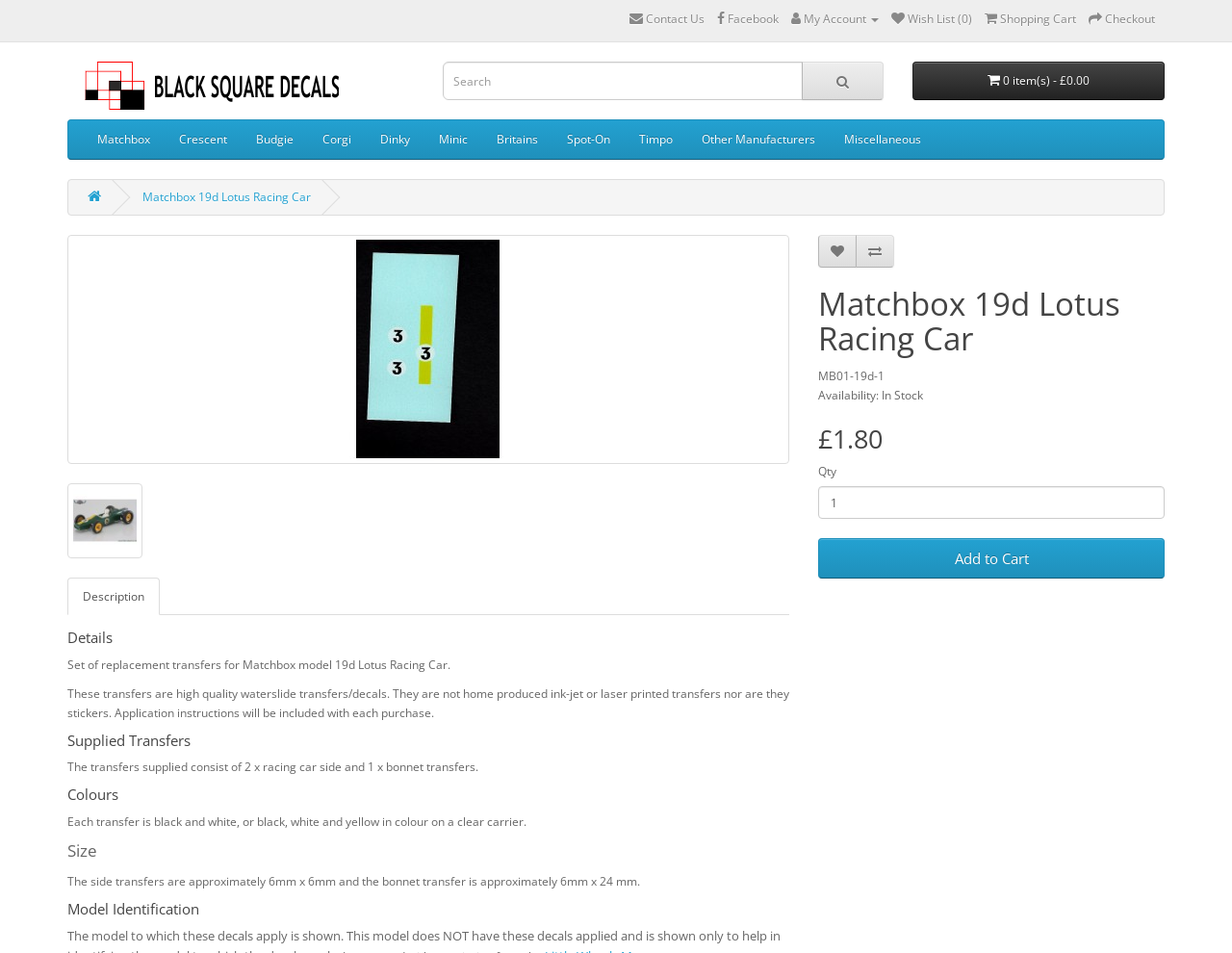Use a single word or phrase to respond to the question:
What is the price of the transfers?

£1.80